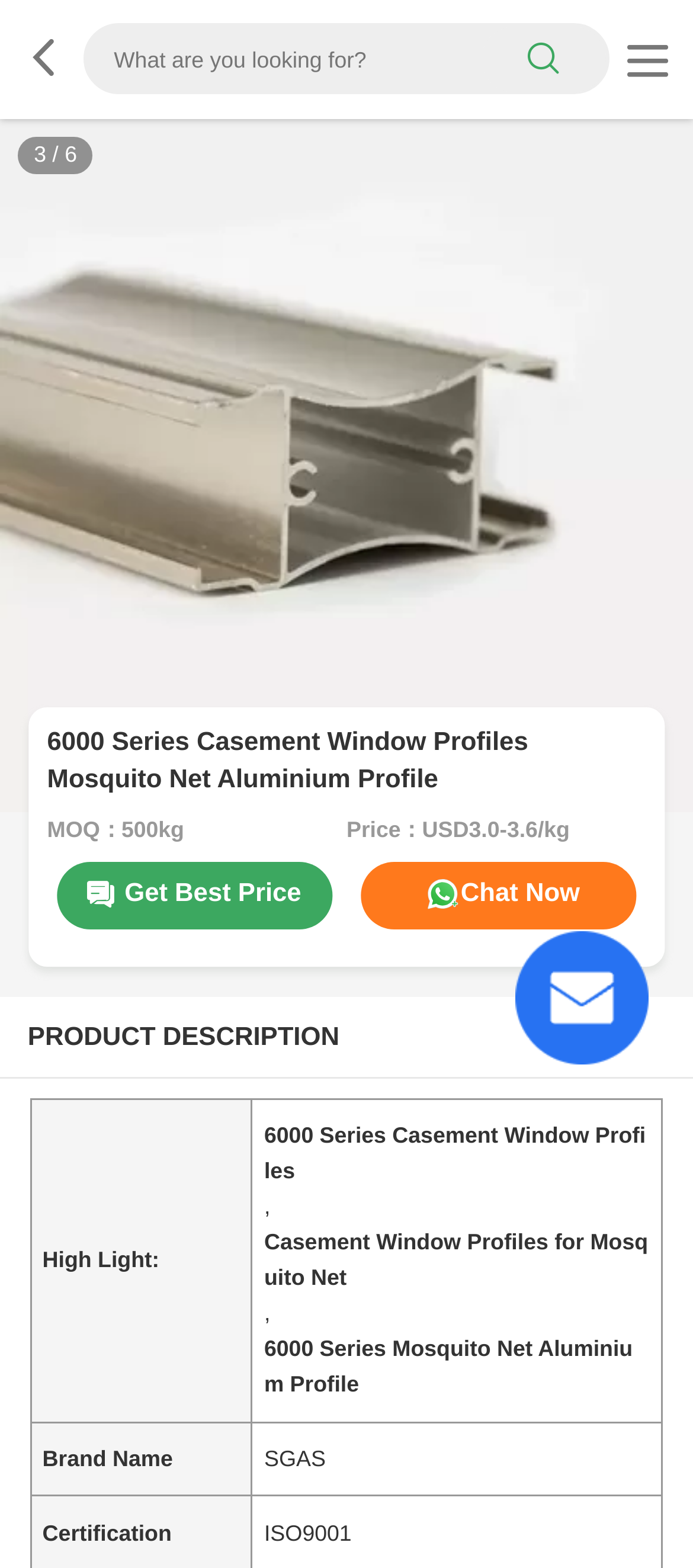Is there a way to get the best price for this product?
We need a detailed and meticulous answer to the question.

I found the answer by looking at the link ' Get Best Price' which is located below the product image and above the product description, indicating that there is a way to get the best price for this product.